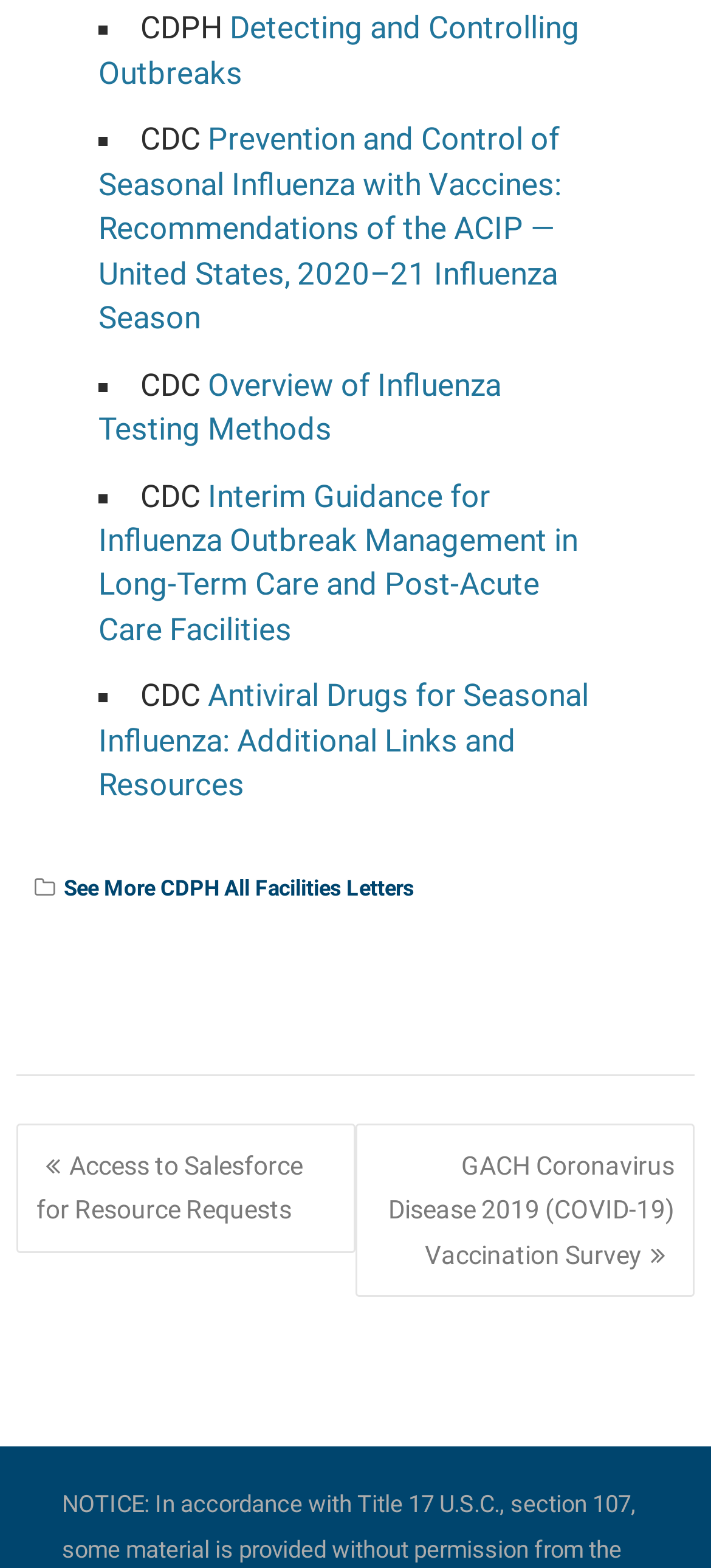Please identify the bounding box coordinates of the area I need to click to accomplish the following instruction: "See More CDPH All Facilities Letters".

[0.09, 0.558, 0.582, 0.574]